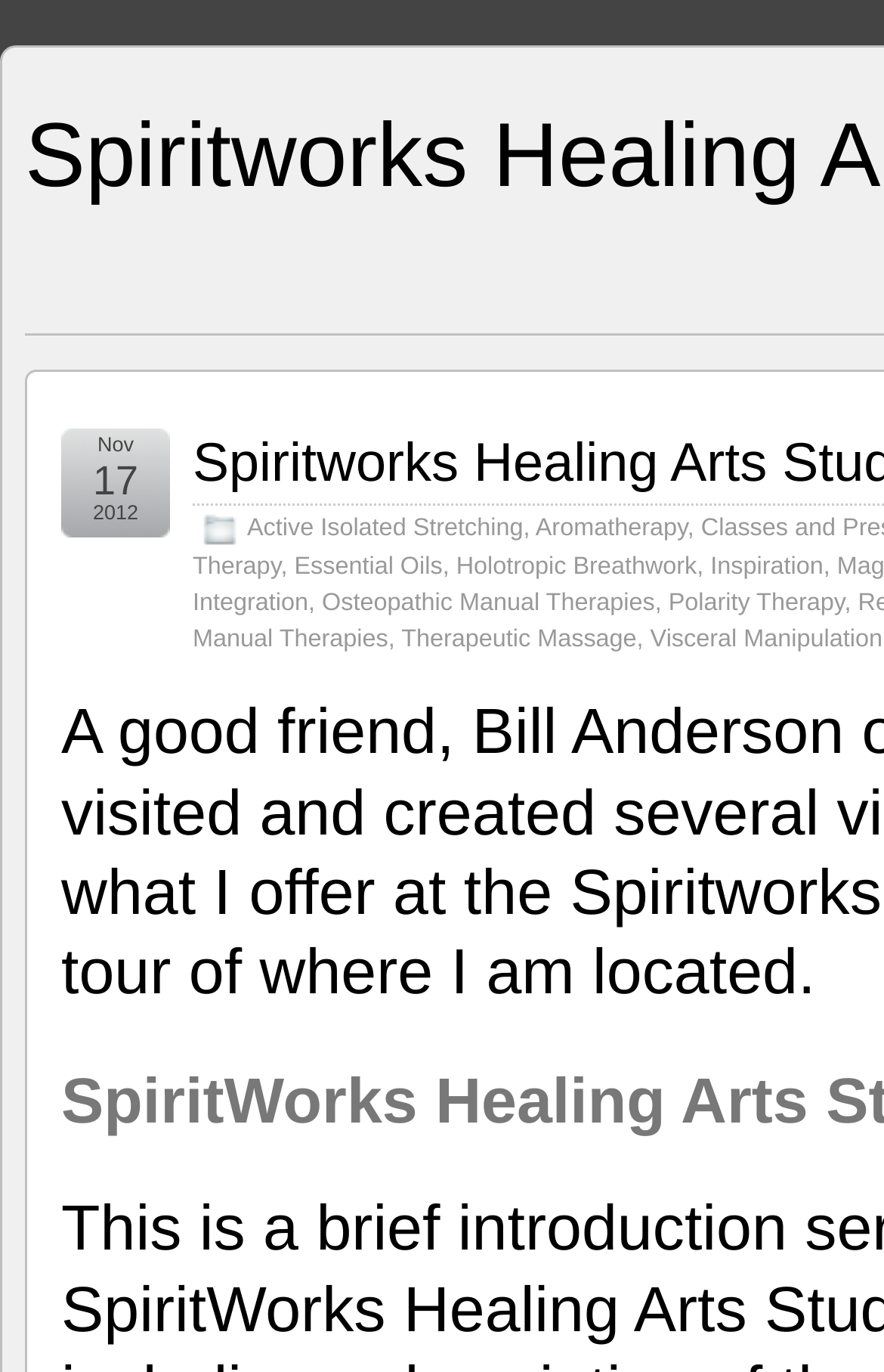Specify the bounding box coordinates of the element's area that should be clicked to execute the given instruction: "View Aromatherapy". The coordinates should be four float numbers between 0 and 1, i.e., [left, top, right, bottom].

[0.606, 0.376, 0.778, 0.396]